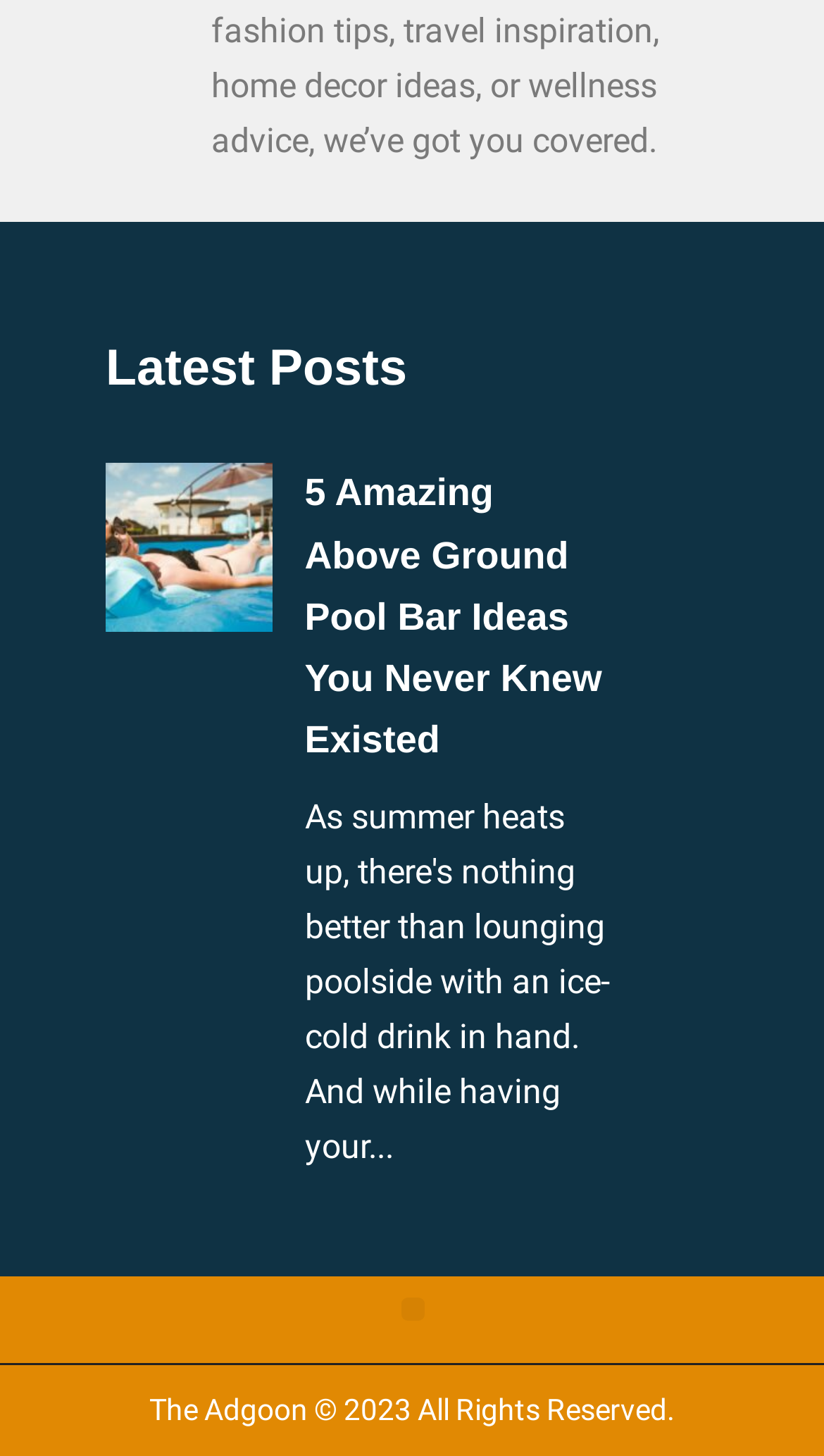What is the copyright year of the webpage? Refer to the image and provide a one-word or short phrase answer.

2023